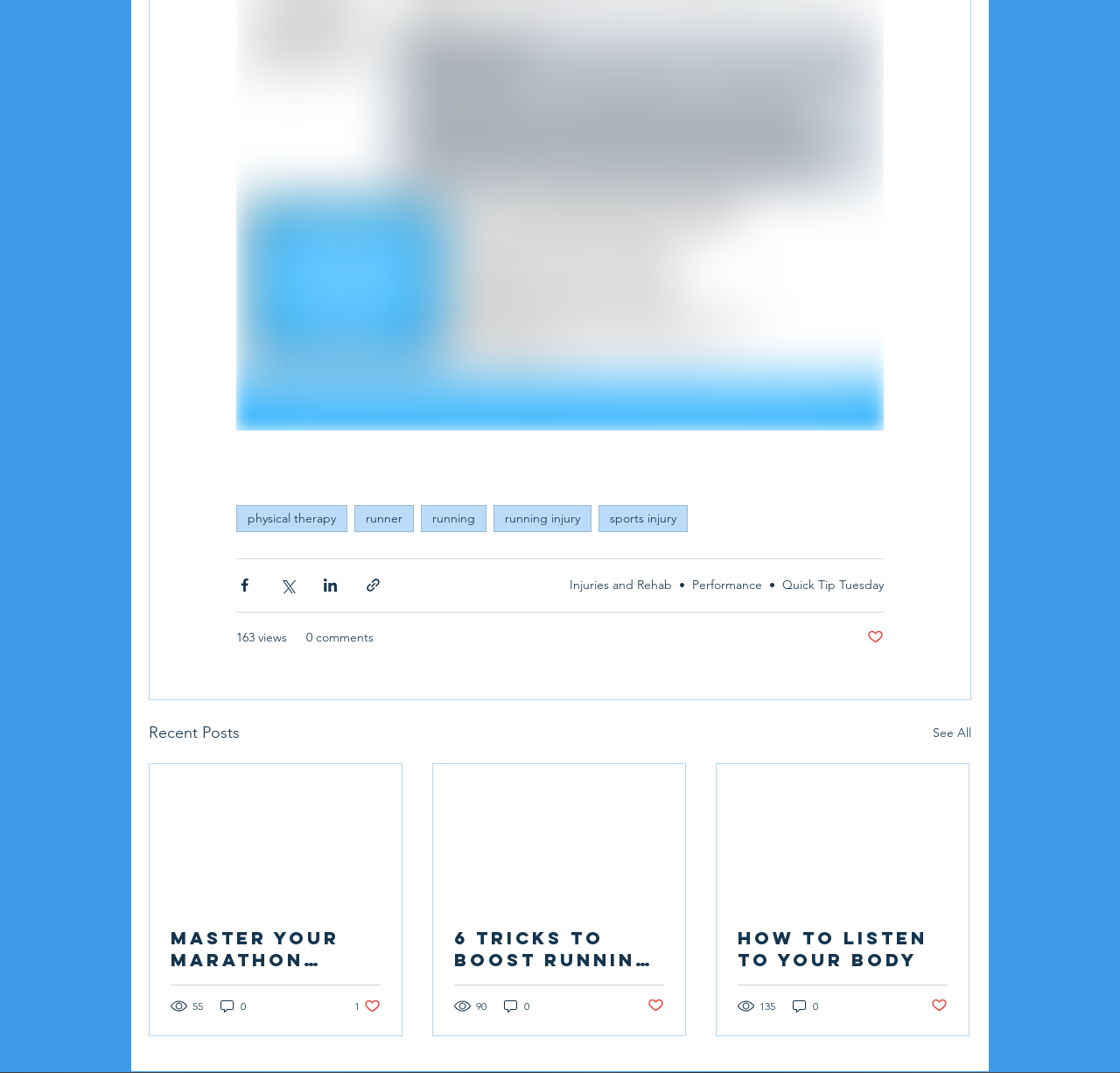How many views does the third article have?
Provide a detailed answer to the question, using the image to inform your response.

I looked at the third article and found the view count, which is displayed as '135 views'. This indicates that the third article has been viewed 135 times.